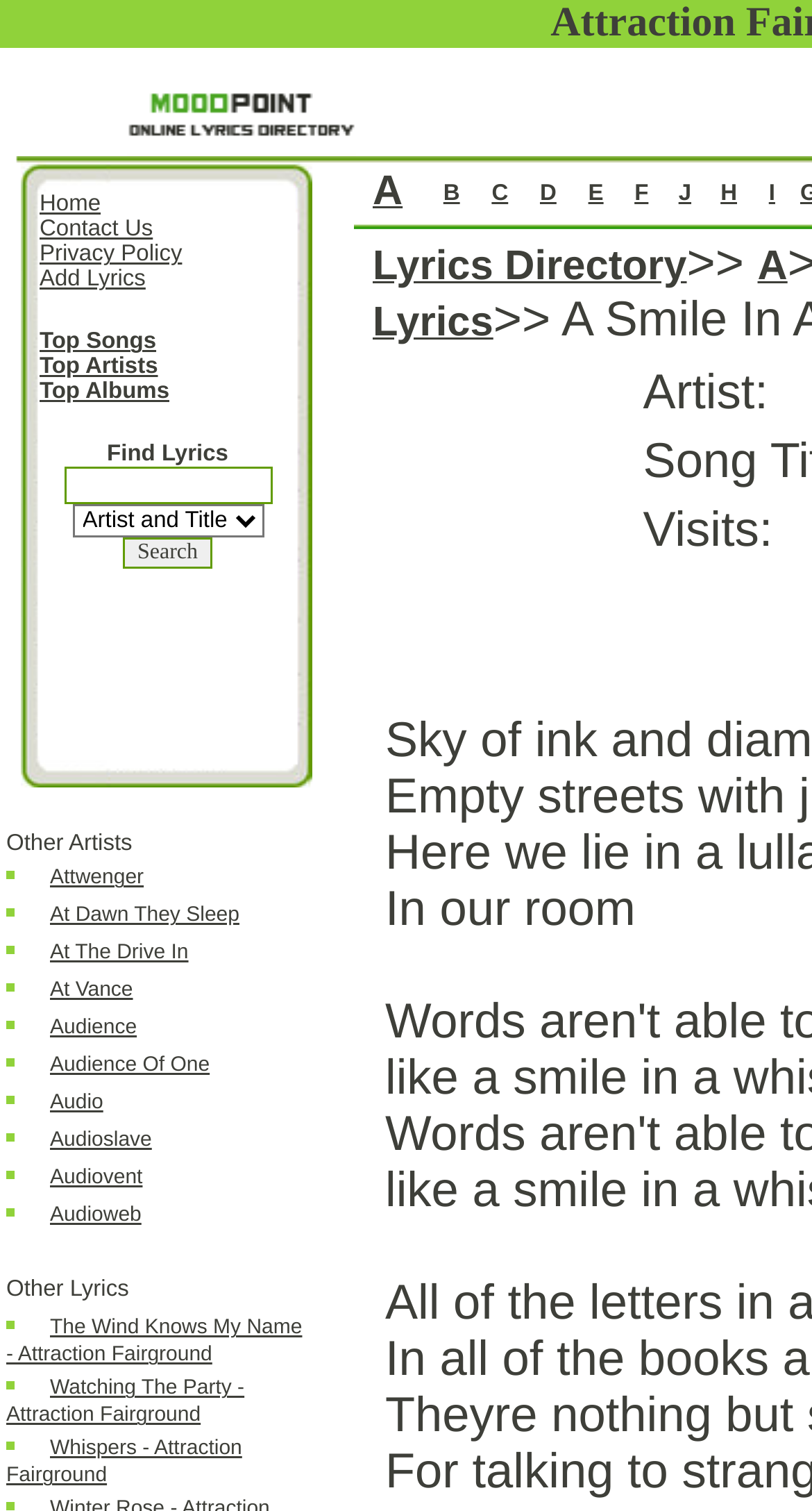Please analyze the image and give a detailed answer to the question:
What is the text of the first lyrics line?

I looked at the lyrics section and found the first line of the lyrics, which is 'In our room'.